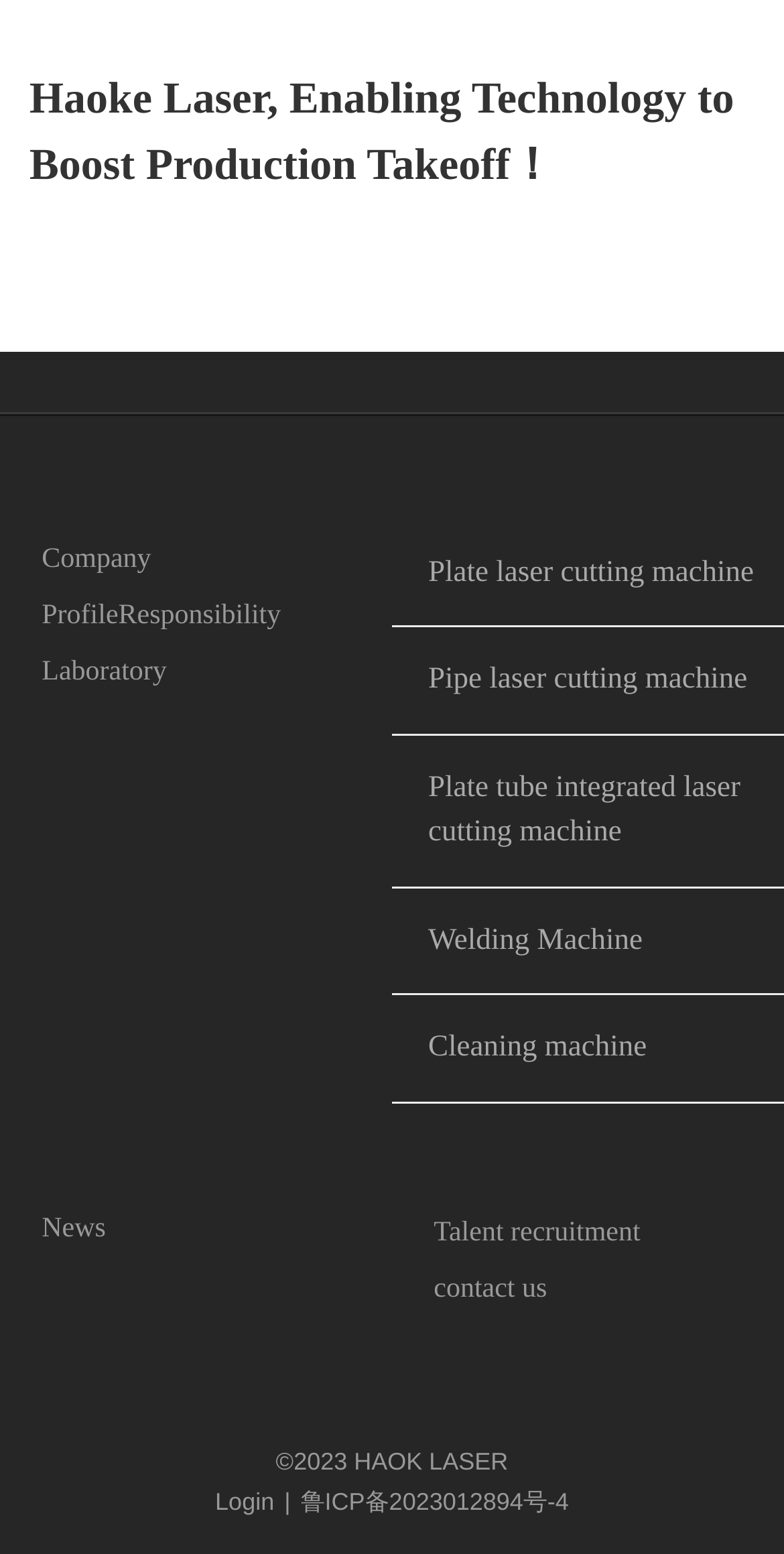What is the 'Laboratory' link related to?
By examining the image, provide a one-word or phrase answer.

Company profile